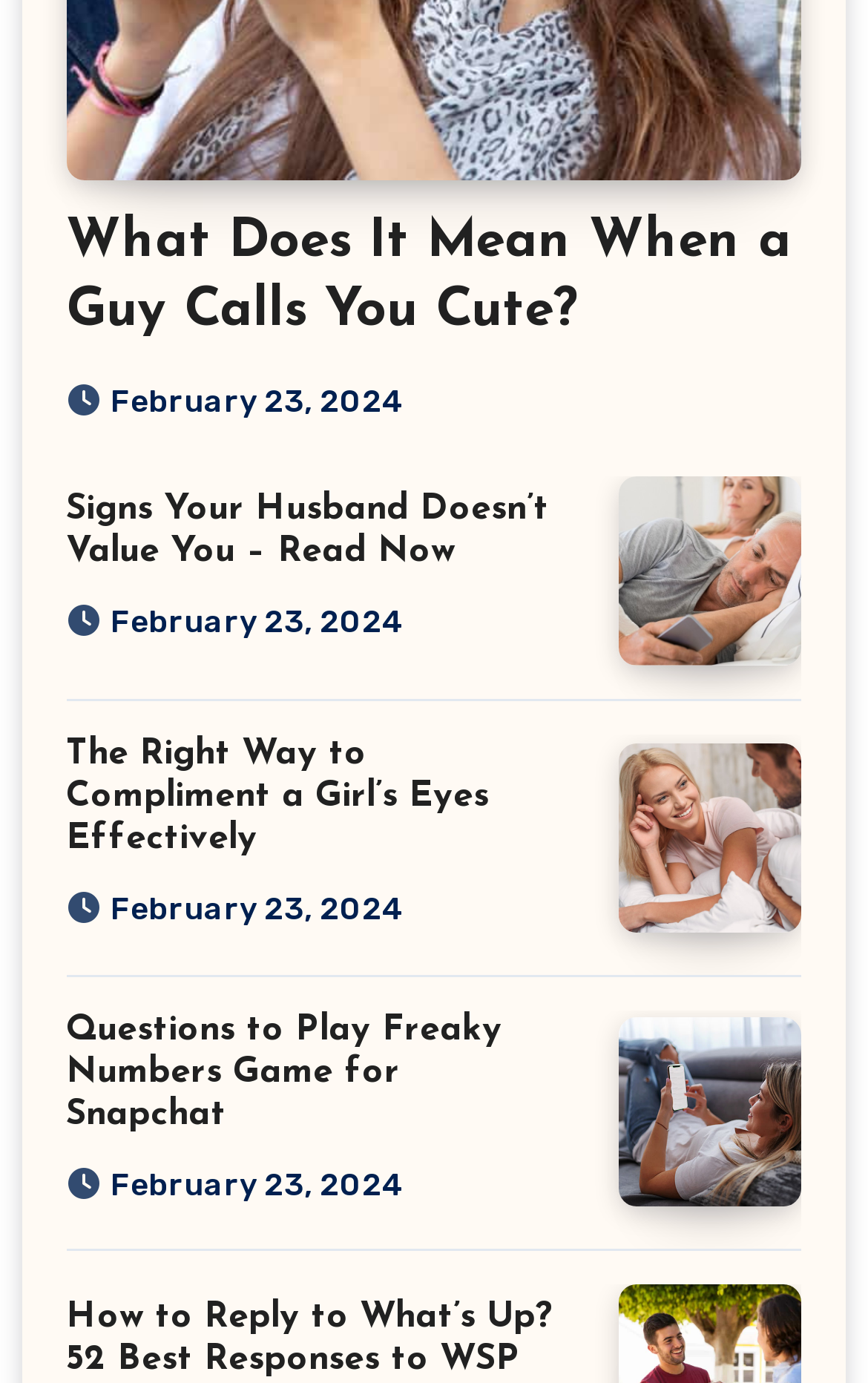Could you highlight the region that needs to be clicked to execute the instruction: "Read the article 'Signs Your Husband Doesn’t Value You – Read Now'"?

[0.076, 0.355, 0.633, 0.412]